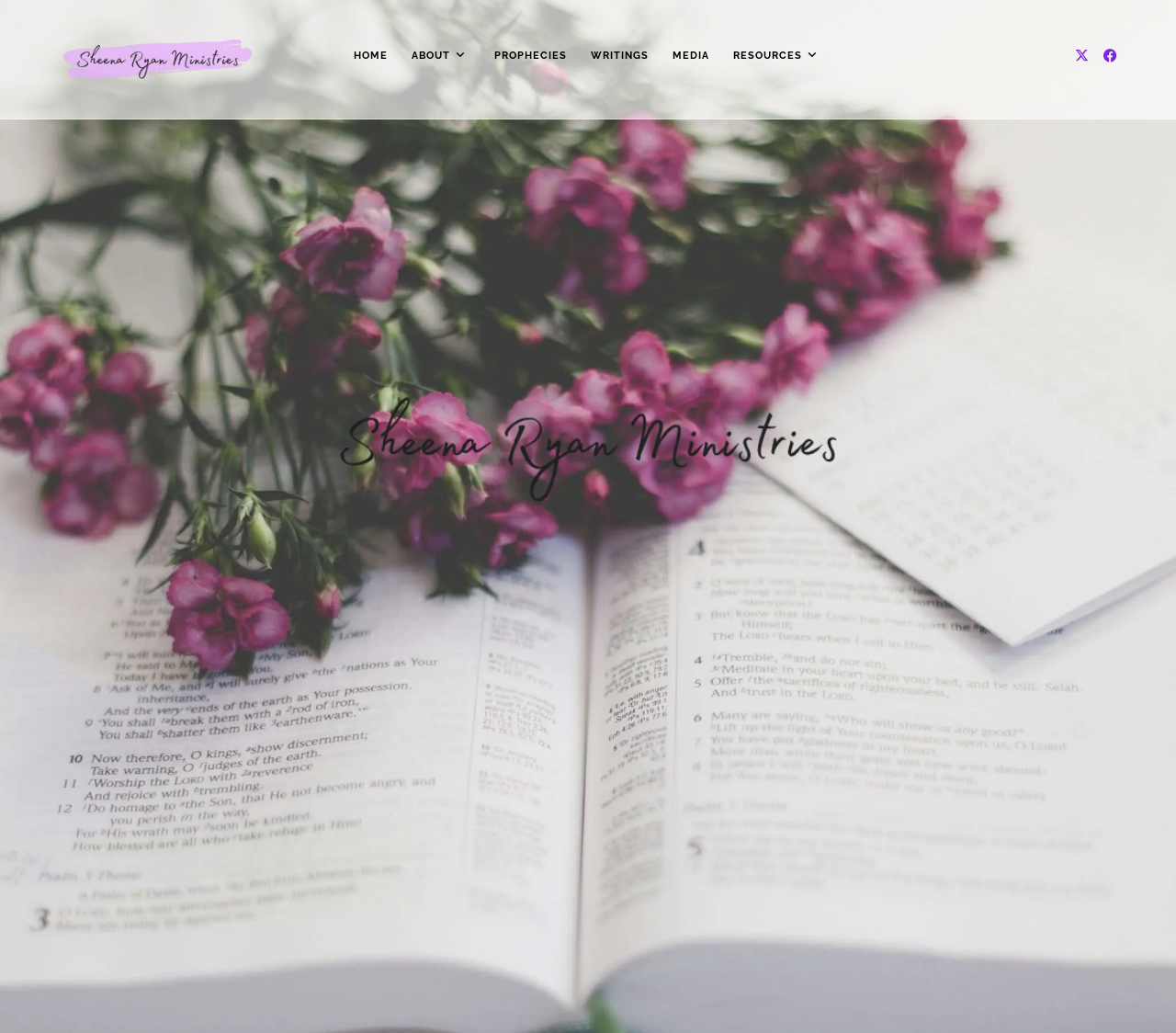Locate the bounding box of the UI element with the following description: "Writings".

[0.492, 0.0, 0.562, 0.109]